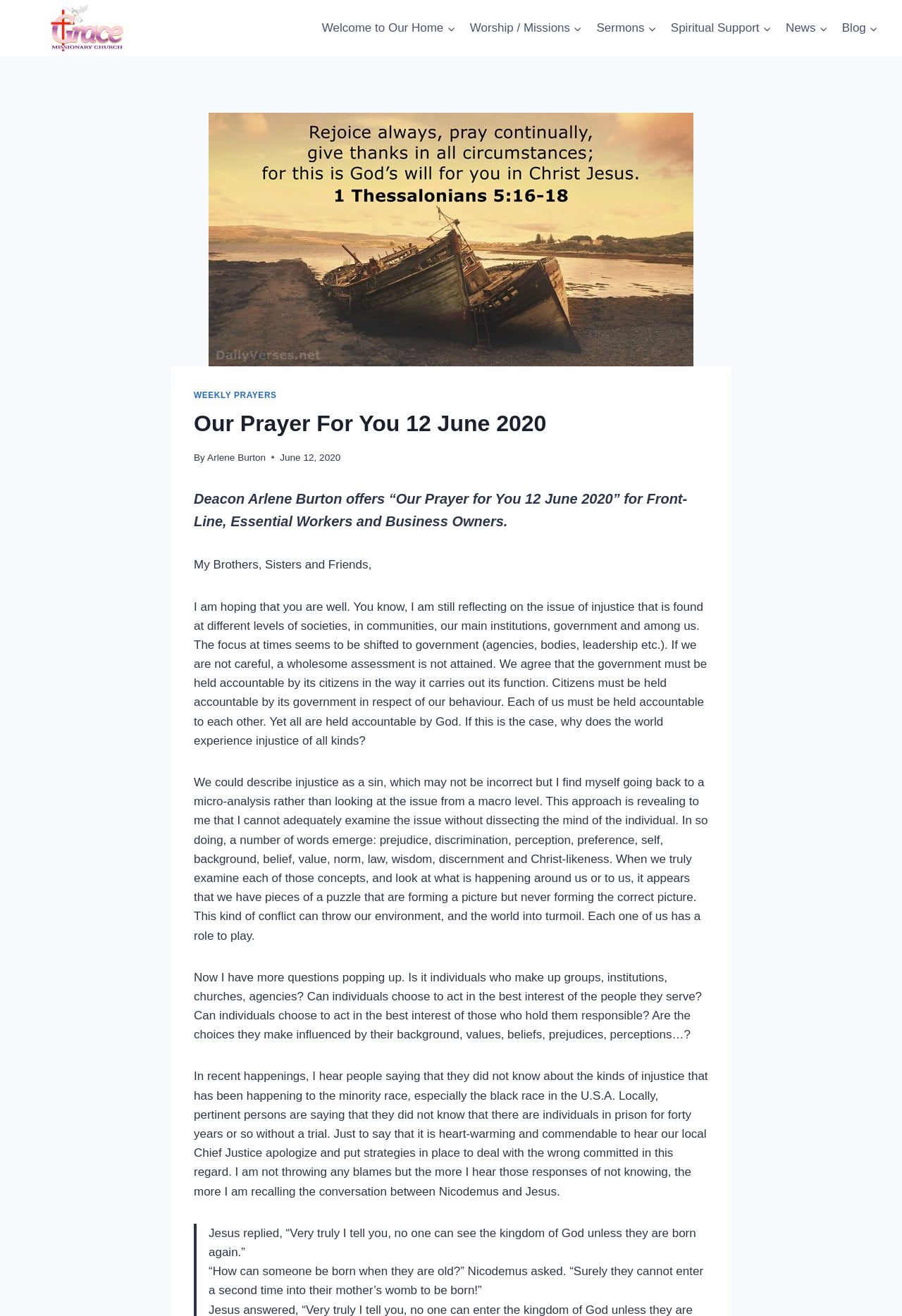Bounding box coordinates must be specified in the format (top-left x, top-left y, bottom-right x, bottom-right y). All values should be floating point numbers between 0 and 1. What are the bounding box coordinates of the UI element described as: NewsExpand

[0.863, 0.009, 0.925, 0.034]